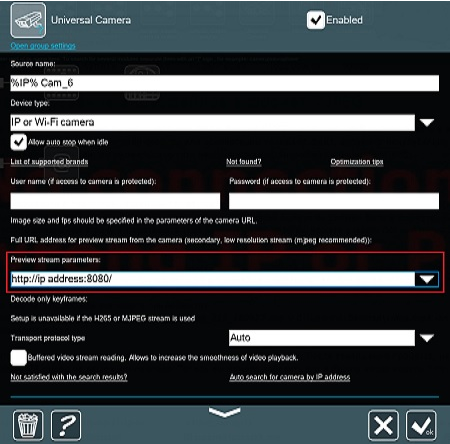Describe all the elements in the image extensively.

The image displays the configuration interface for a "Universal Camera" setup in a video surveillance software. At the top, there is a field labeled "Source name," which indicates where the user can input a desirable identifier for the camera, in this case, "Cam_6". The user has the option to select the type of device, with "IP or Wi-Fi camera" shown as the current selection. 

One notable feature is the checkbox for enabling automatic shutdown when idle, enhancing energy efficiency. 

The highlighted area specifies the "Preview stream parameters," featuring an input field for the camera's URL, which is formatted as "http://ip address:8080/", where "ip address" is a placeholder that users should replace with the actual IP address. This section is essential for ensuring users can correctly view the camera stream.

Additional options below include decoding parameters and the transport protocol settings. The user interface is user-friendly, with icons indicating actions such as saving the settings. Overall, the image encapsulates a crucial step in setting up surveillance functionality, emphasizing flexibility and user control.